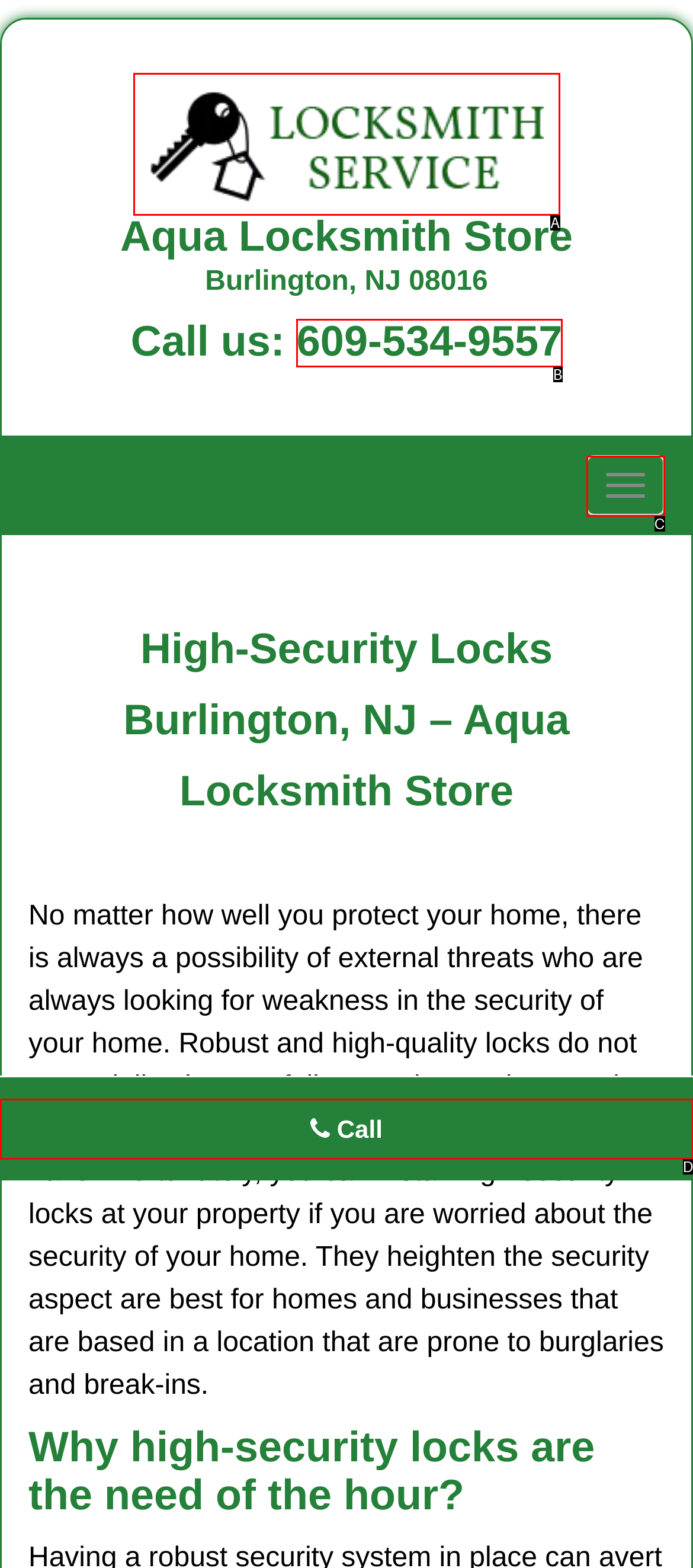Identify the option that corresponds to the description: Toggle navigation. Provide only the letter of the option directly.

C